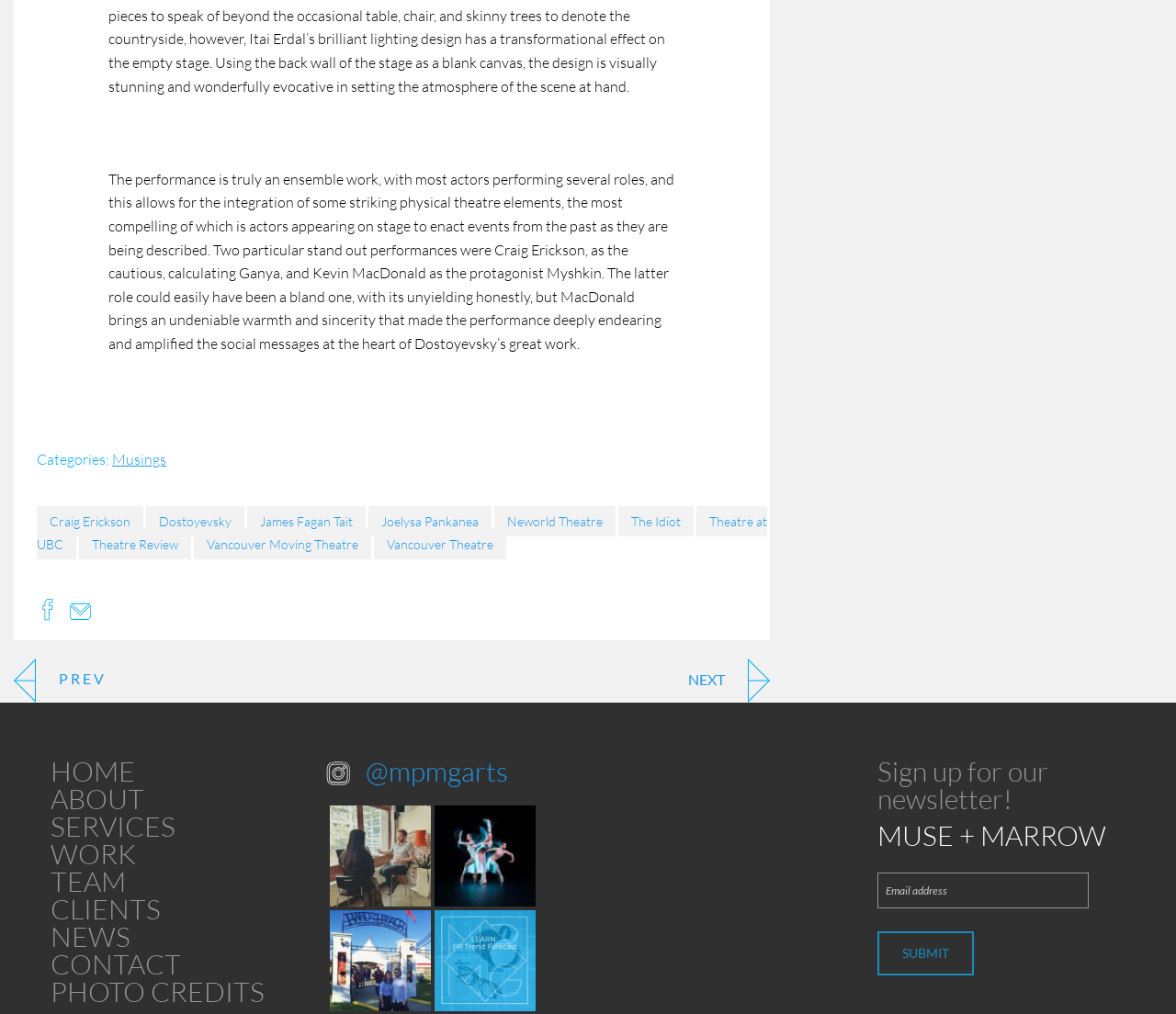Based on the provided description, "Musings", find the bounding box of the corresponding UI element in the screenshot.

[0.095, 0.444, 0.141, 0.462]